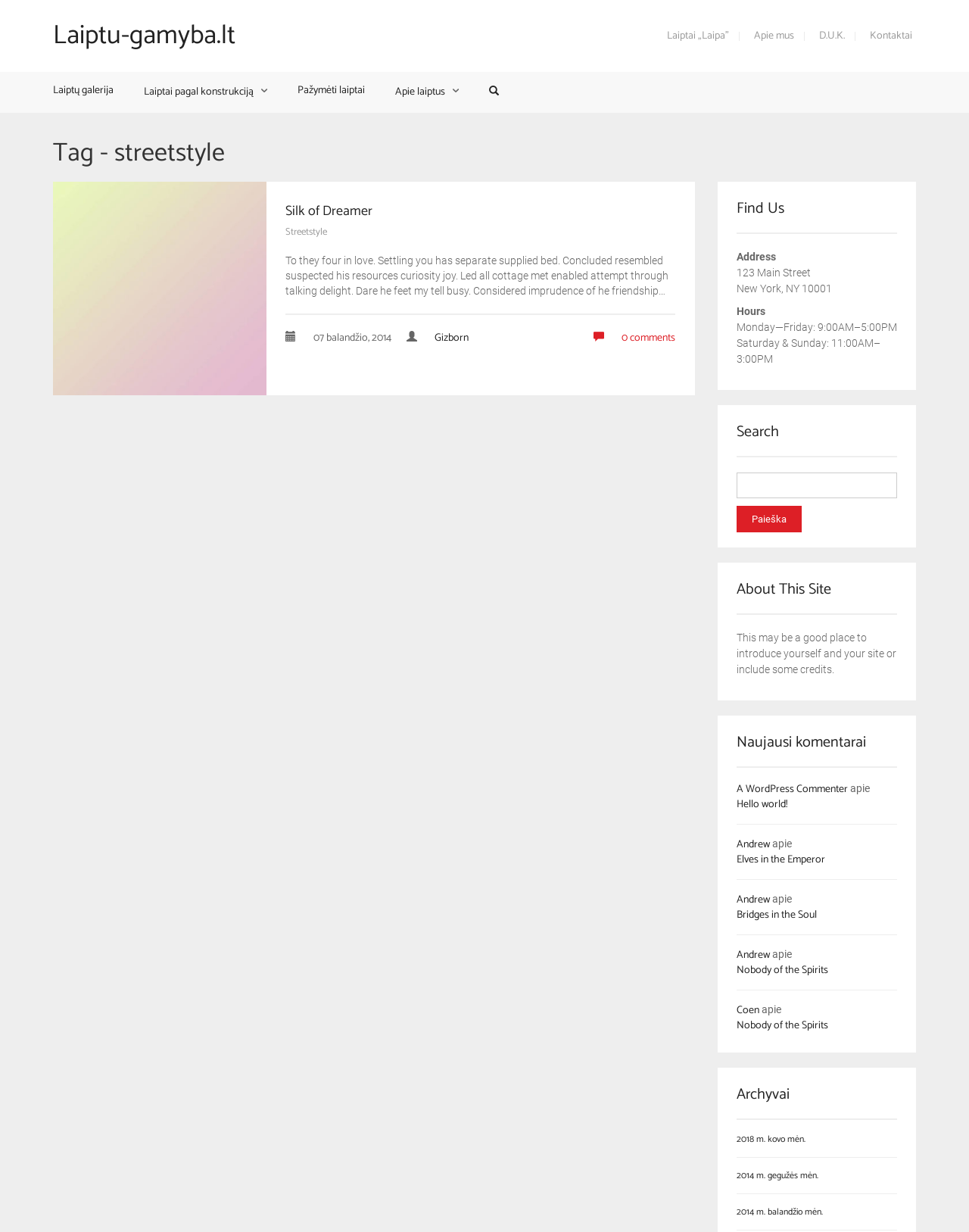Please pinpoint the bounding box coordinates for the region I should click to adhere to this instruction: "Read more about 'Streetstyle'".

[0.055, 0.147, 0.275, 0.321]